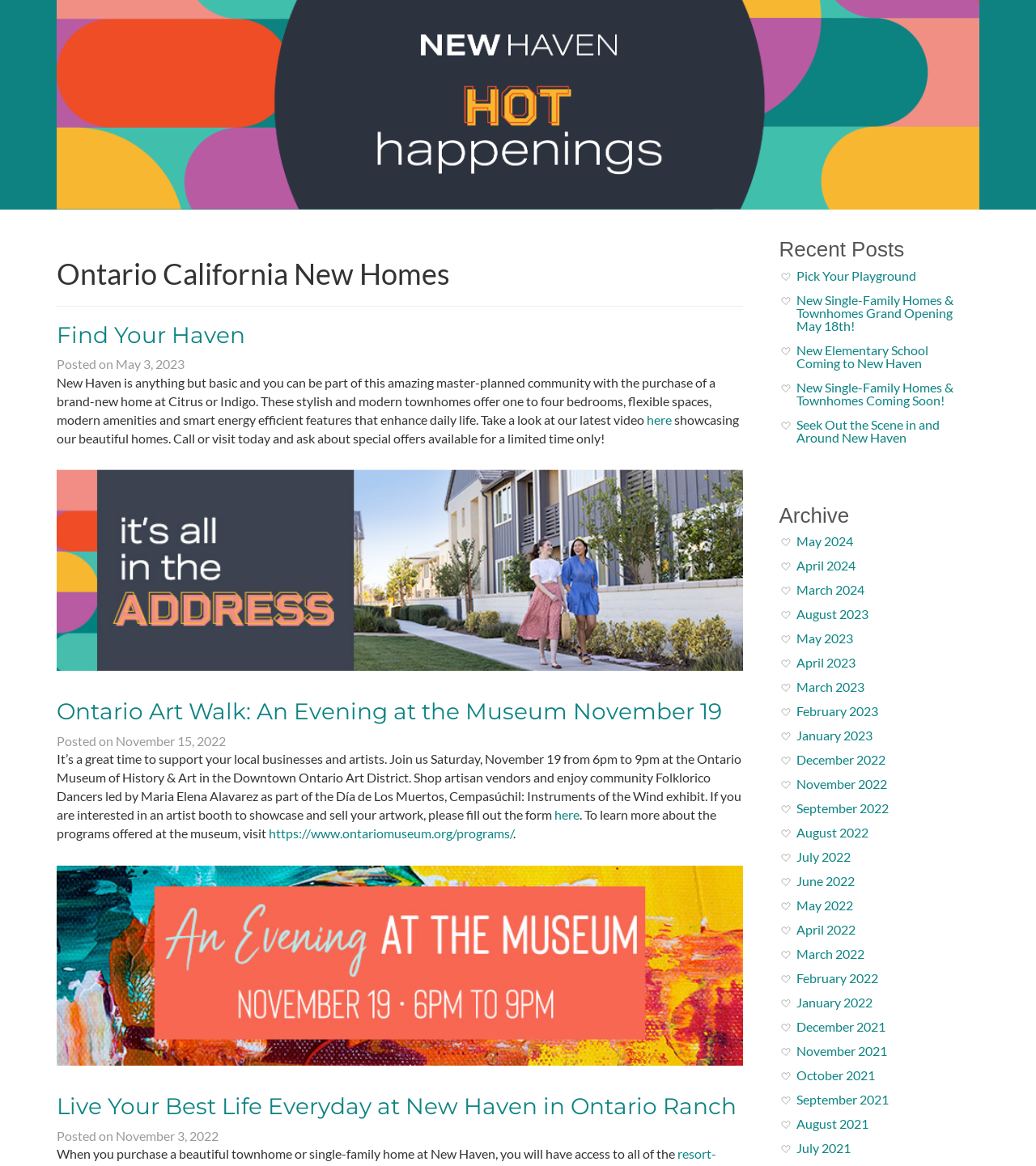From the element description: "aria-describedby="a11y-external-message"", extract the bounding box coordinates of the UI element. The coordinates should be expressed as four float numbers between 0 and 1, in the order [left, top, right, bottom].

None